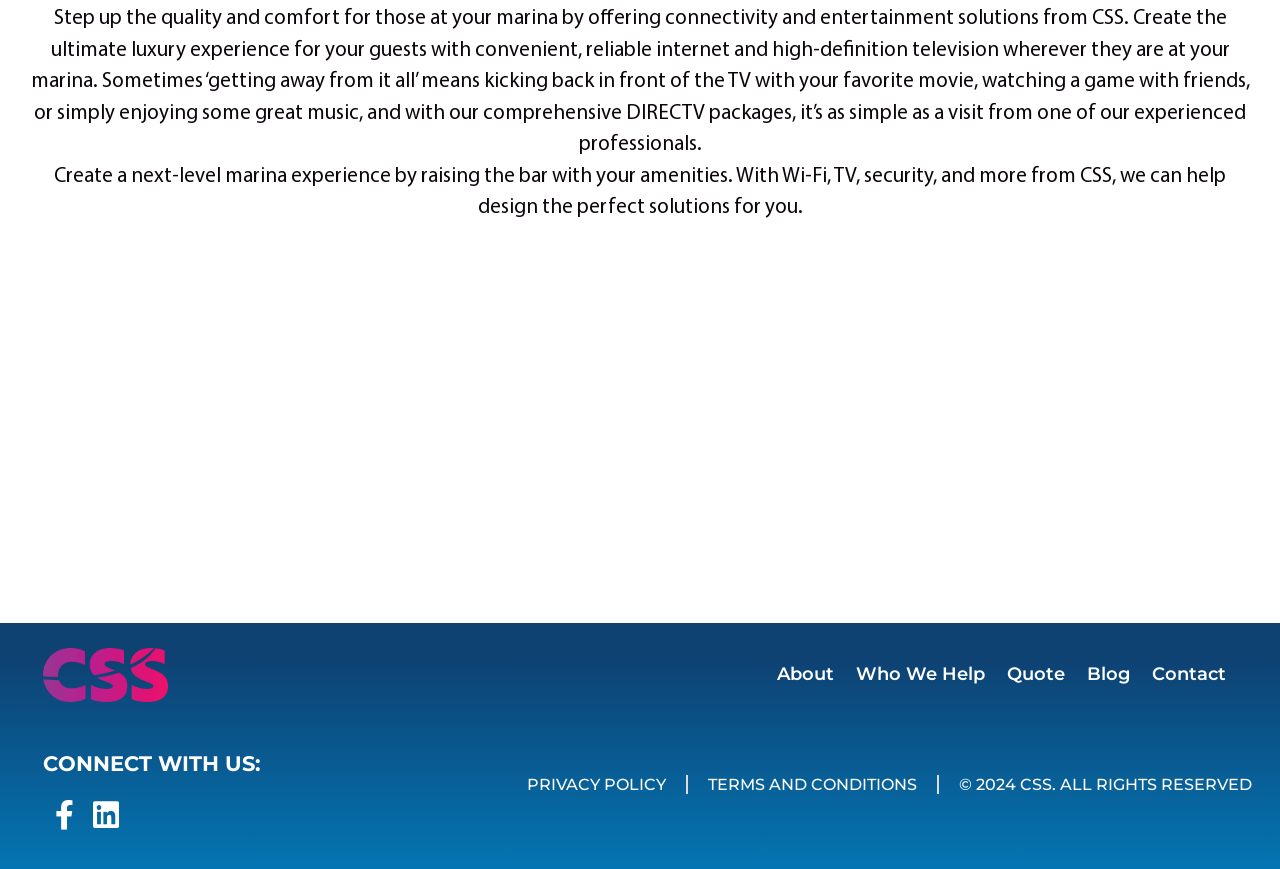How many social media links are present on the webpage?
Based on the visual information, provide a detailed and comprehensive answer.

There are two social media links present on the webpage, one for Facebook and one for LinkedIn, as indicated by the links 'Facebook-f ' and 'Linkedin '.